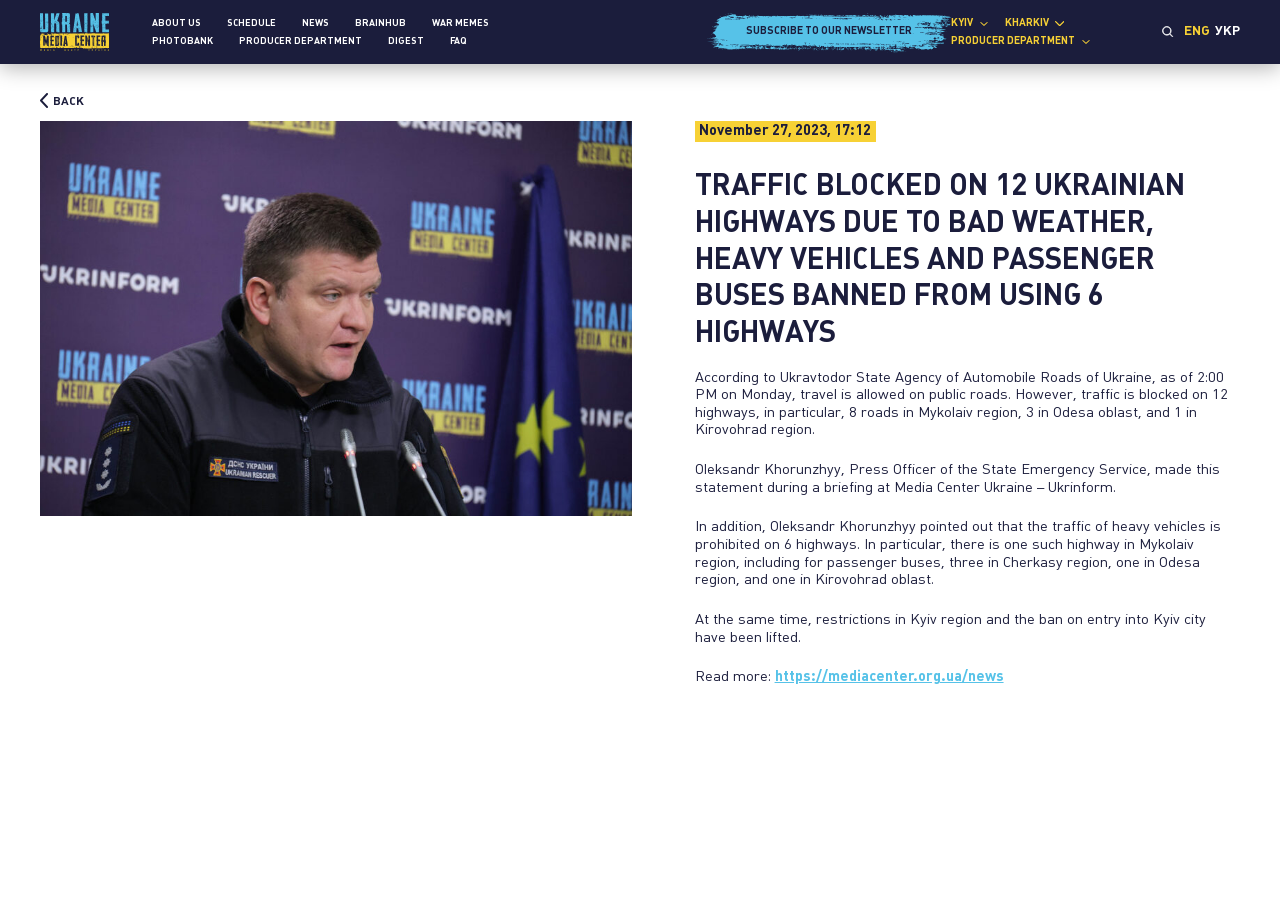Using the information from the screenshot, answer the following question thoroughly:
What is the restriction on heavy vehicles?

The webpage content mentions that the traffic of heavy vehicles is prohibited on 6 highways, which includes one in Mykolaiv region, three in Cherkasy region, one in Odesa region, and one in Kirovohrad oblast.